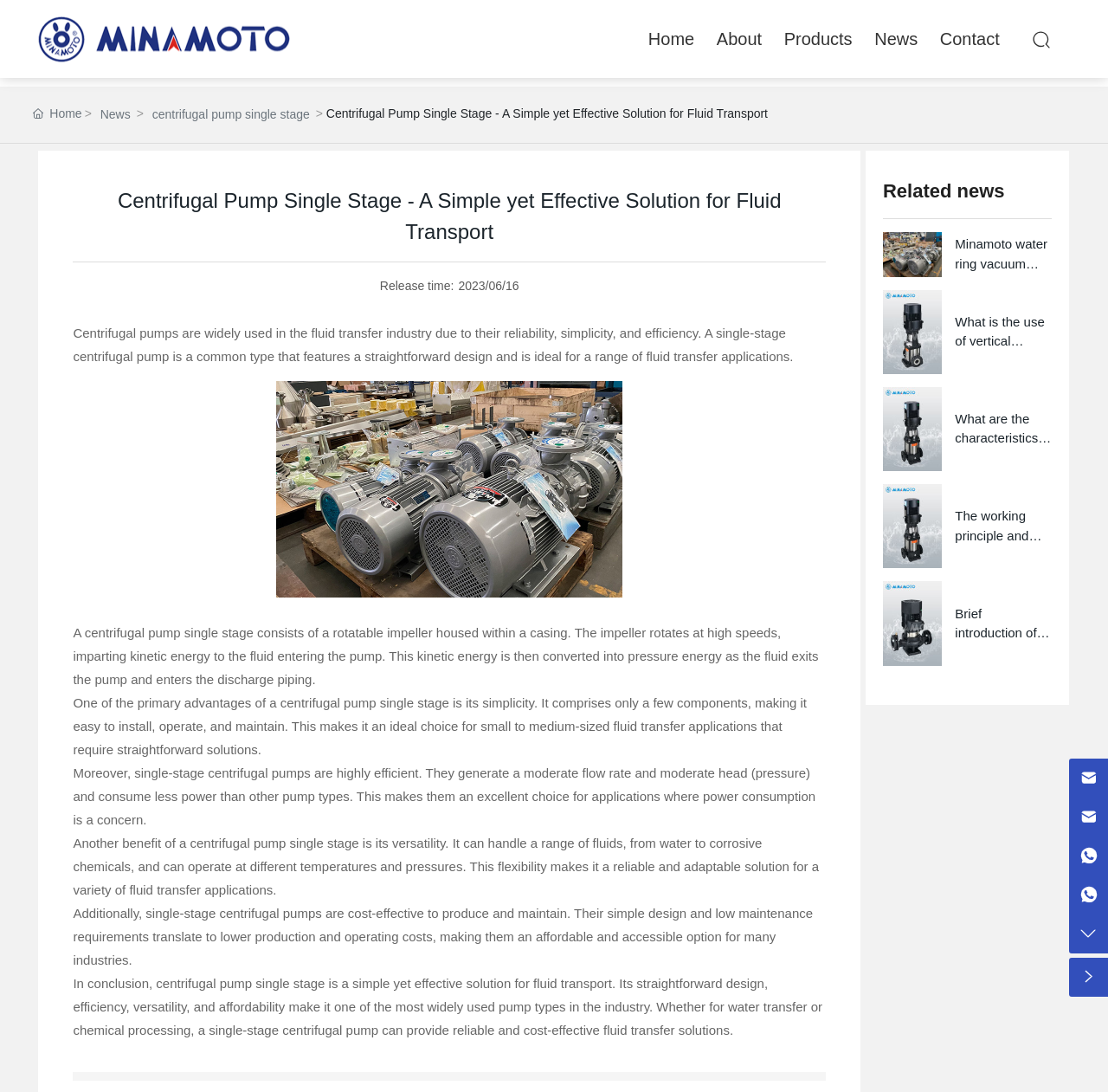Identify the bounding box coordinates of the element that should be clicked to fulfill this task: "Contact Jessica through email". The coordinates should be provided as four float numbers between 0 and 1, i.e., [left, top, right, bottom].

[0.732, 0.731, 0.941, 0.752]